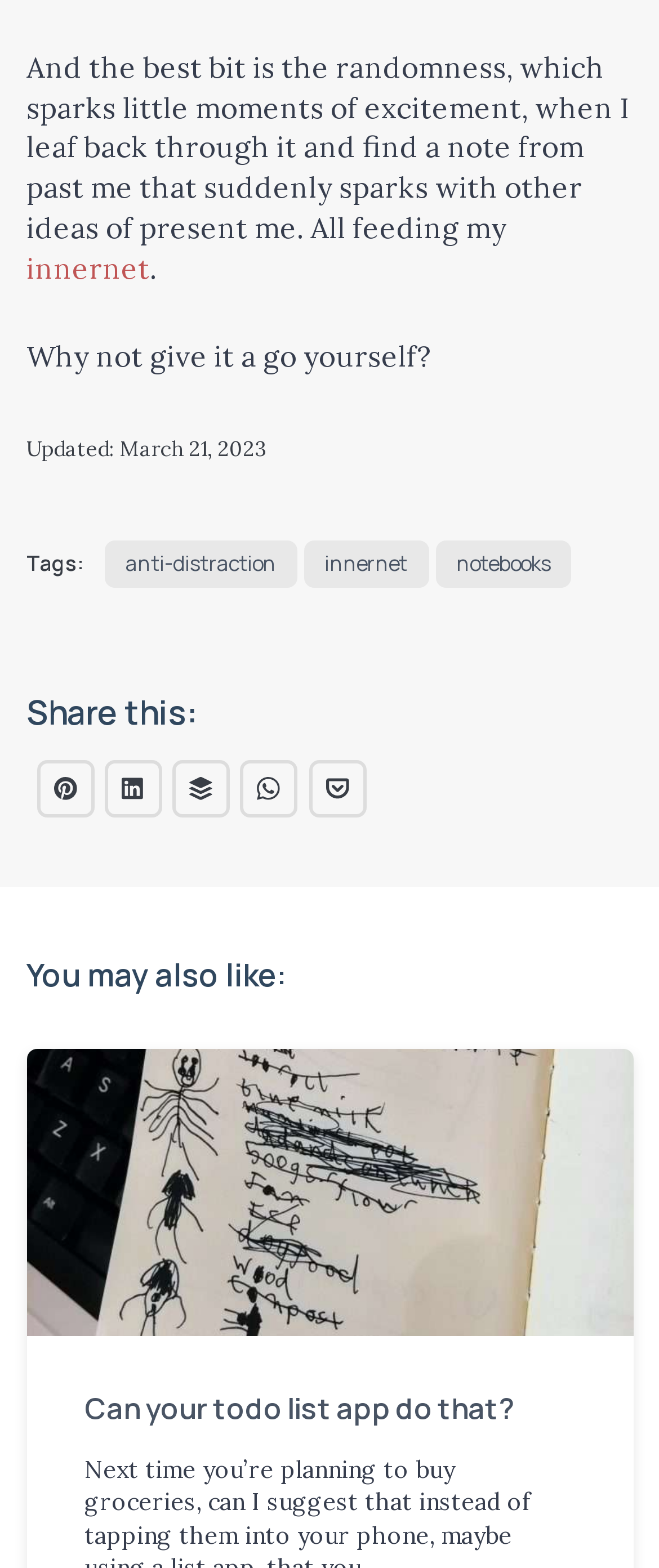Identify the bounding box coordinates for the element you need to click to achieve the following task: "View the post 'Can your todo list app do that?'". The coordinates must be four float values ranging from 0 to 1, formatted as [left, top, right, bottom].

[0.127, 0.886, 0.778, 0.91]